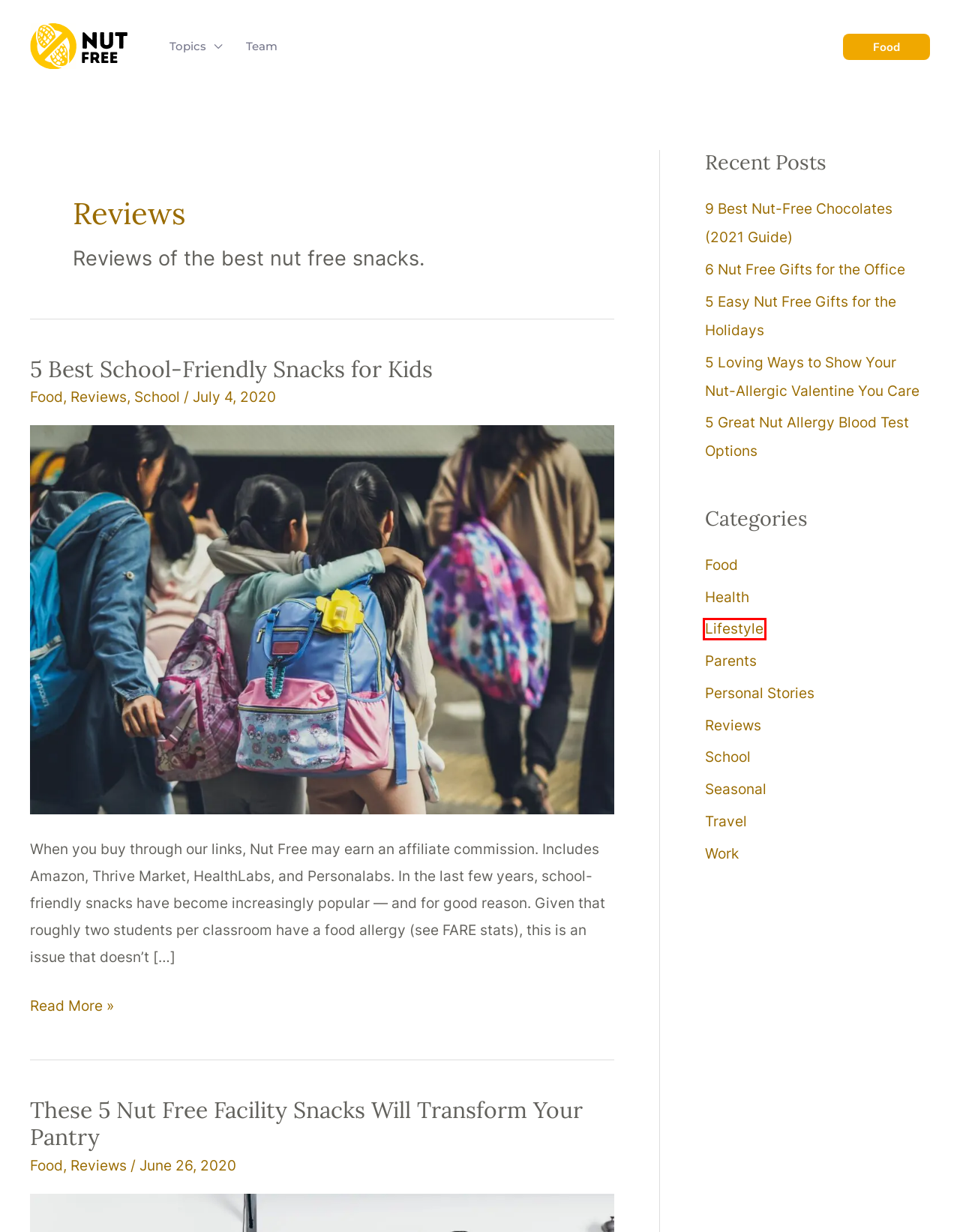Observe the webpage screenshot and focus on the red bounding box surrounding a UI element. Choose the most appropriate webpage description that corresponds to the new webpage after clicking the element in the bounding box. Here are the candidates:
A. Health Archives - Nut Free
B. Work Archives - Nut Free
C. 9 Best Nut-Free Chocolates (2021 Guide) - Nut Free
D. Food Archives - Nut Free
E. Parents Archives - Nut Free
F. Lifestyle Archives - Nut Free
G. Nut Free Topics - Nut Free
H. These 5 Nut Free Facility Snacks Will Transform Your Pantry - Nut Free

F